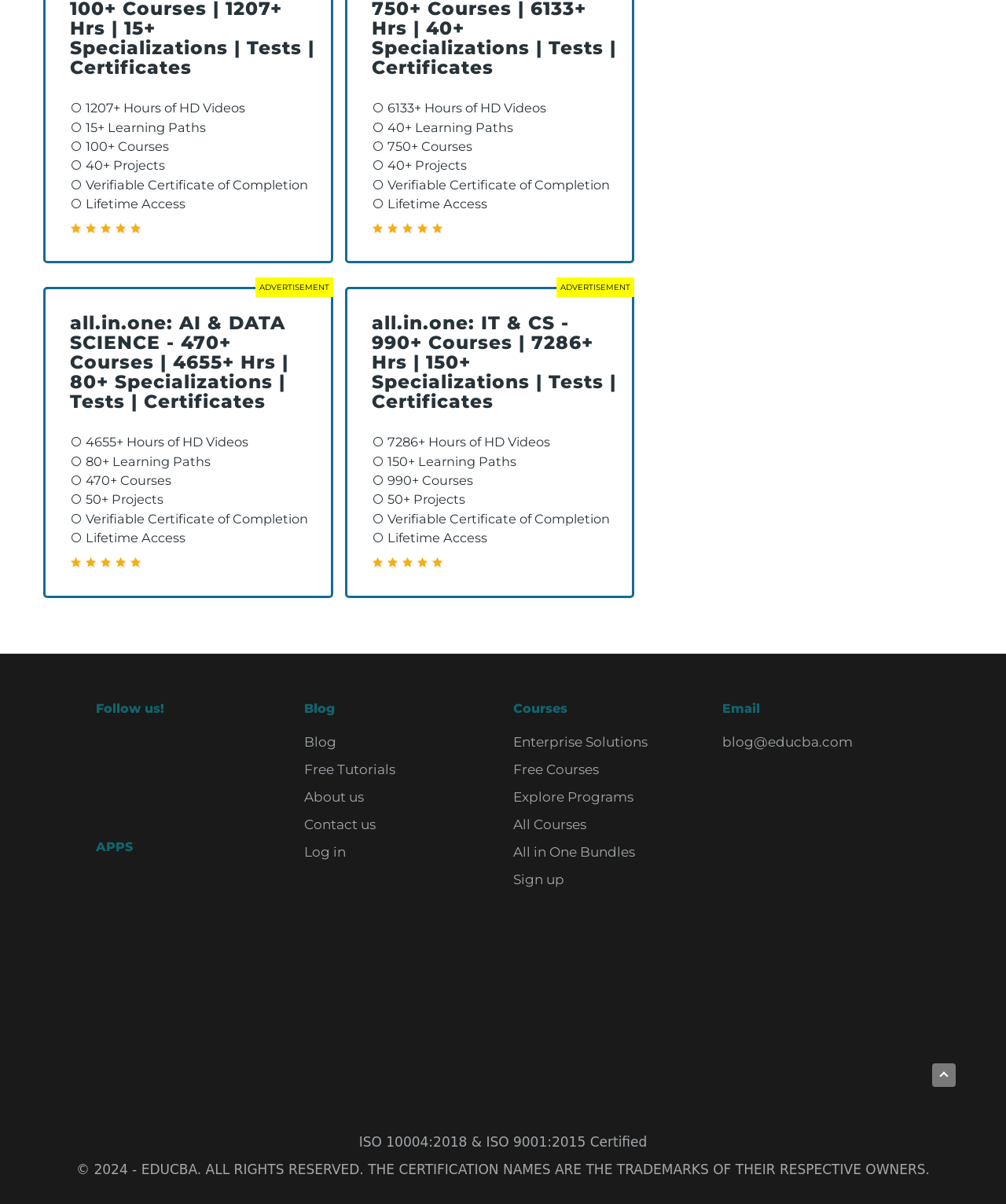Kindly respond to the following question with a single word or a brief phrase: 
What social media platforms are linked from the footer?

Facebook, Twitter, LinkedIn, Instagram, Youtube